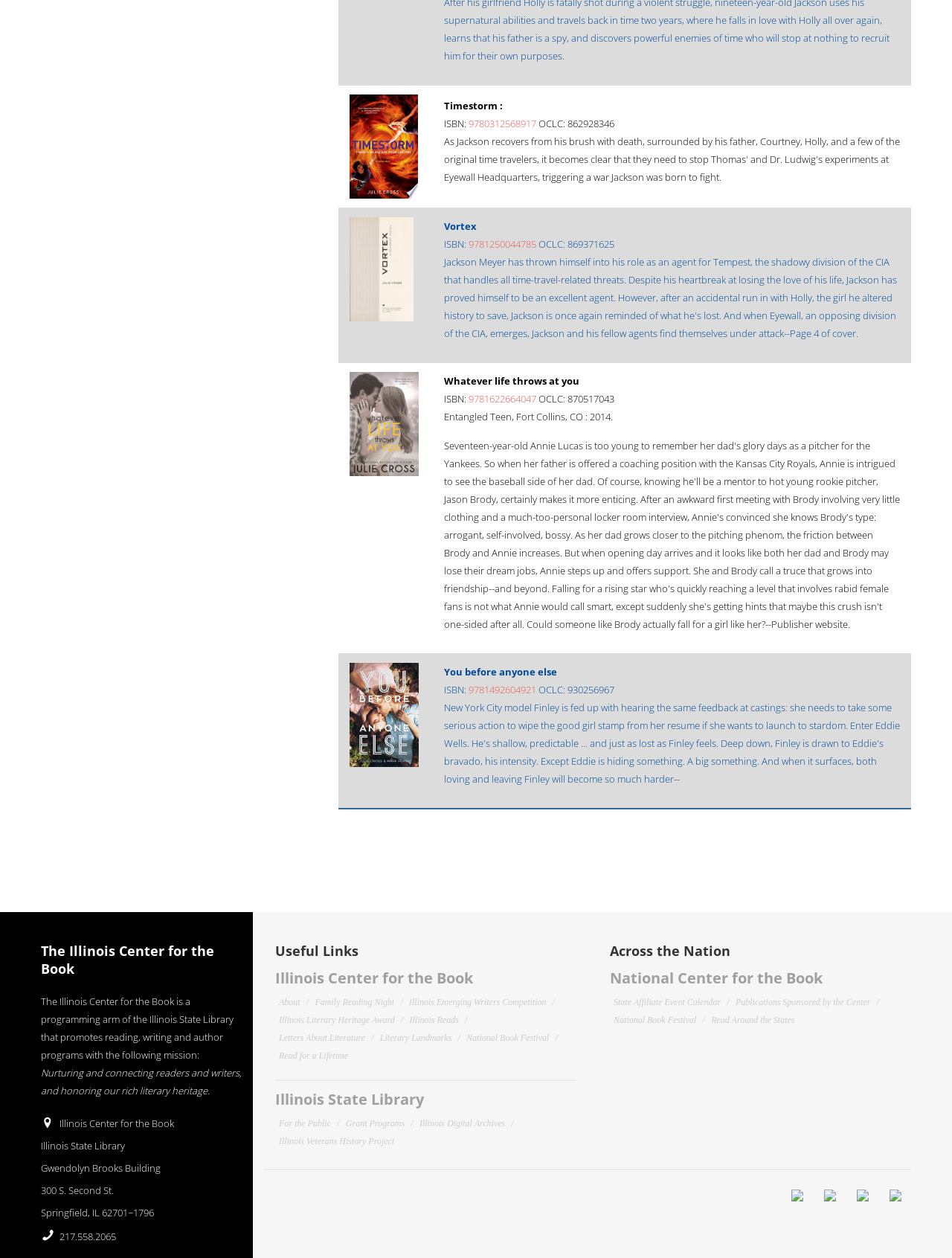What is the name of the organization promoting reading and writing?
Please provide a comprehensive answer based on the visual information in the image.

I found this answer by looking at the heading 'The Illinois Center for the Book' and the surrounding text, which describes the organization's mission and goals.